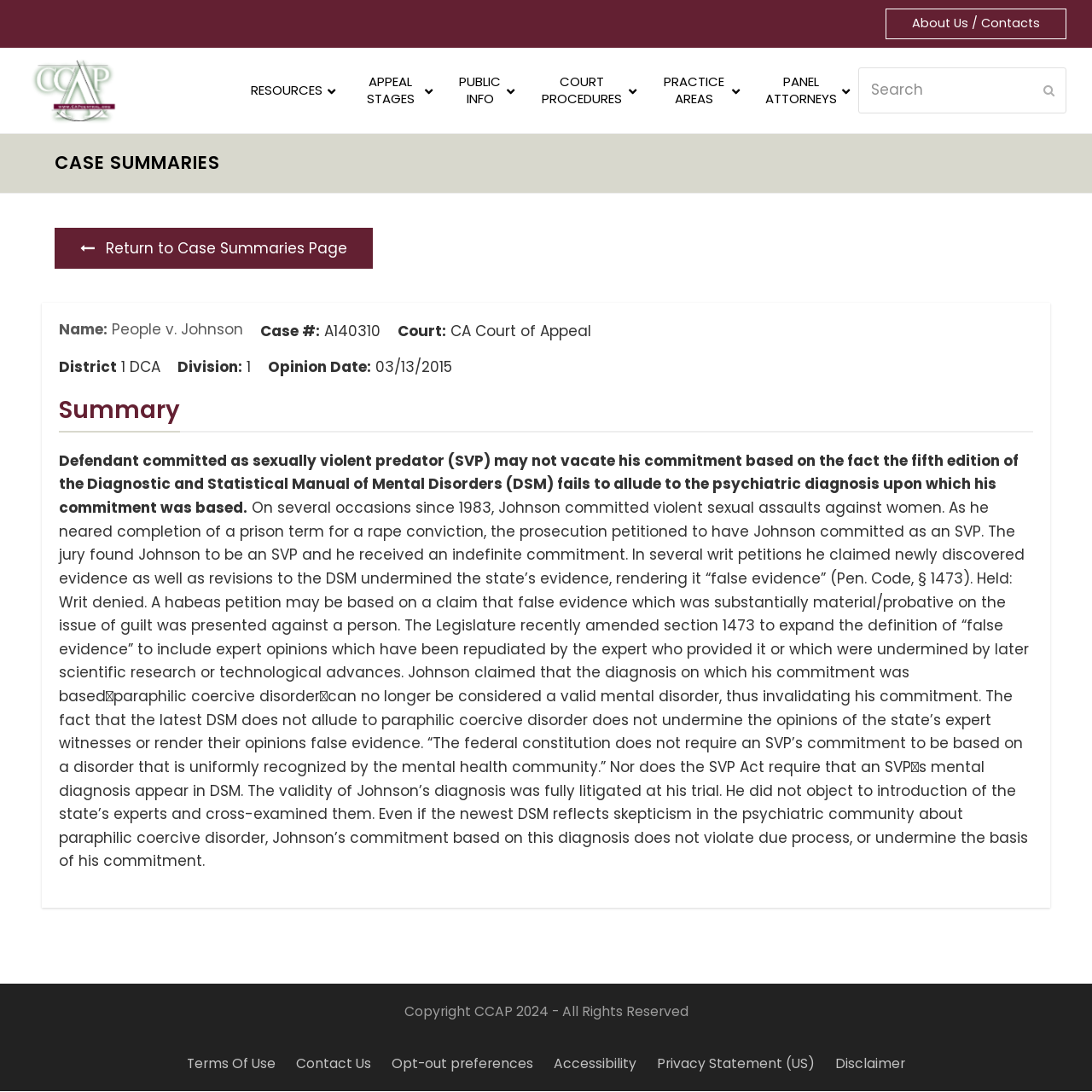Please answer the following question using a single word or phrase: 
What is the court of appeal?

CA Court of Appeal